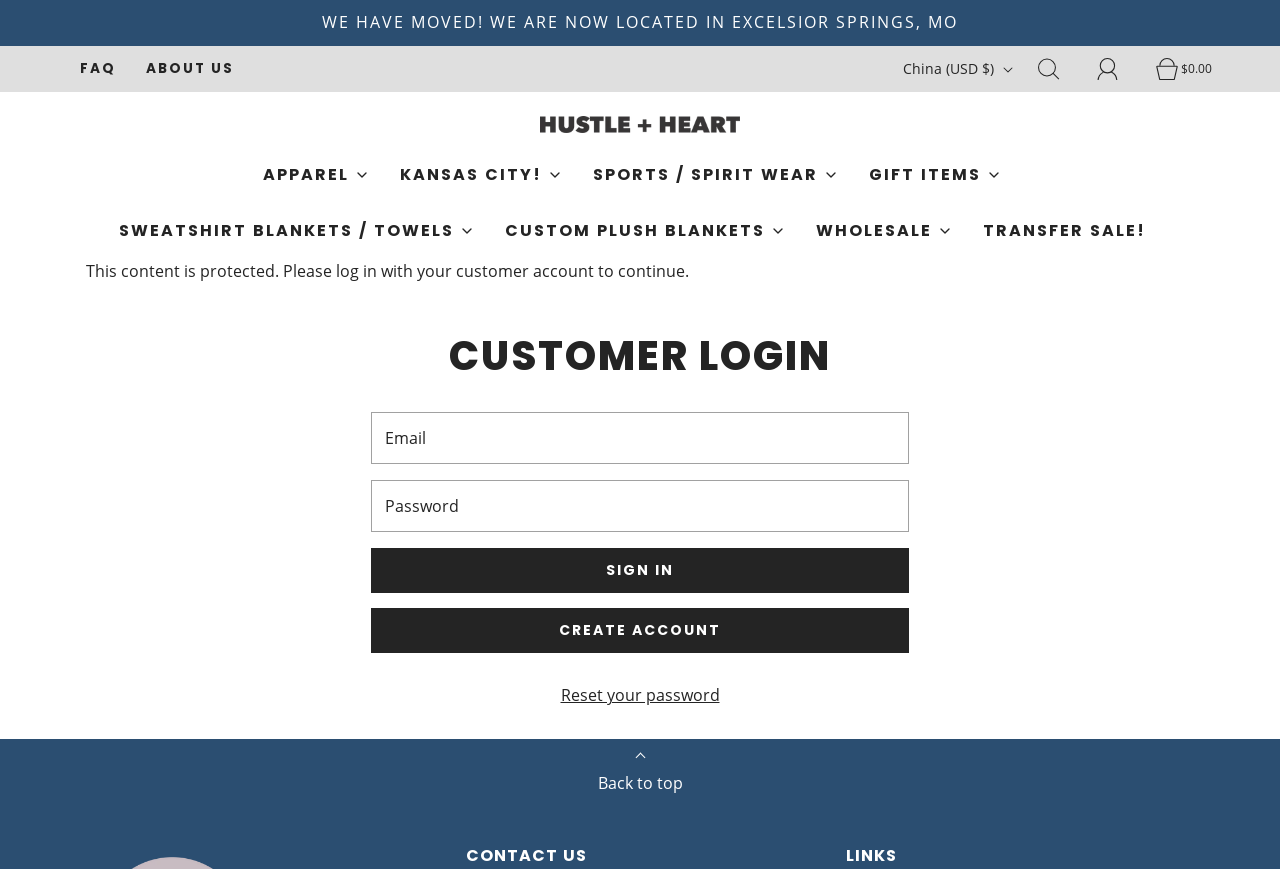Please identify the bounding box coordinates of the clickable region that I should interact with to perform the following instruction: "Select a country". The coordinates should be expressed as four float numbers between 0 and 1, i.e., [left, top, right, bottom].

[0.705, 0.052, 0.795, 0.106]